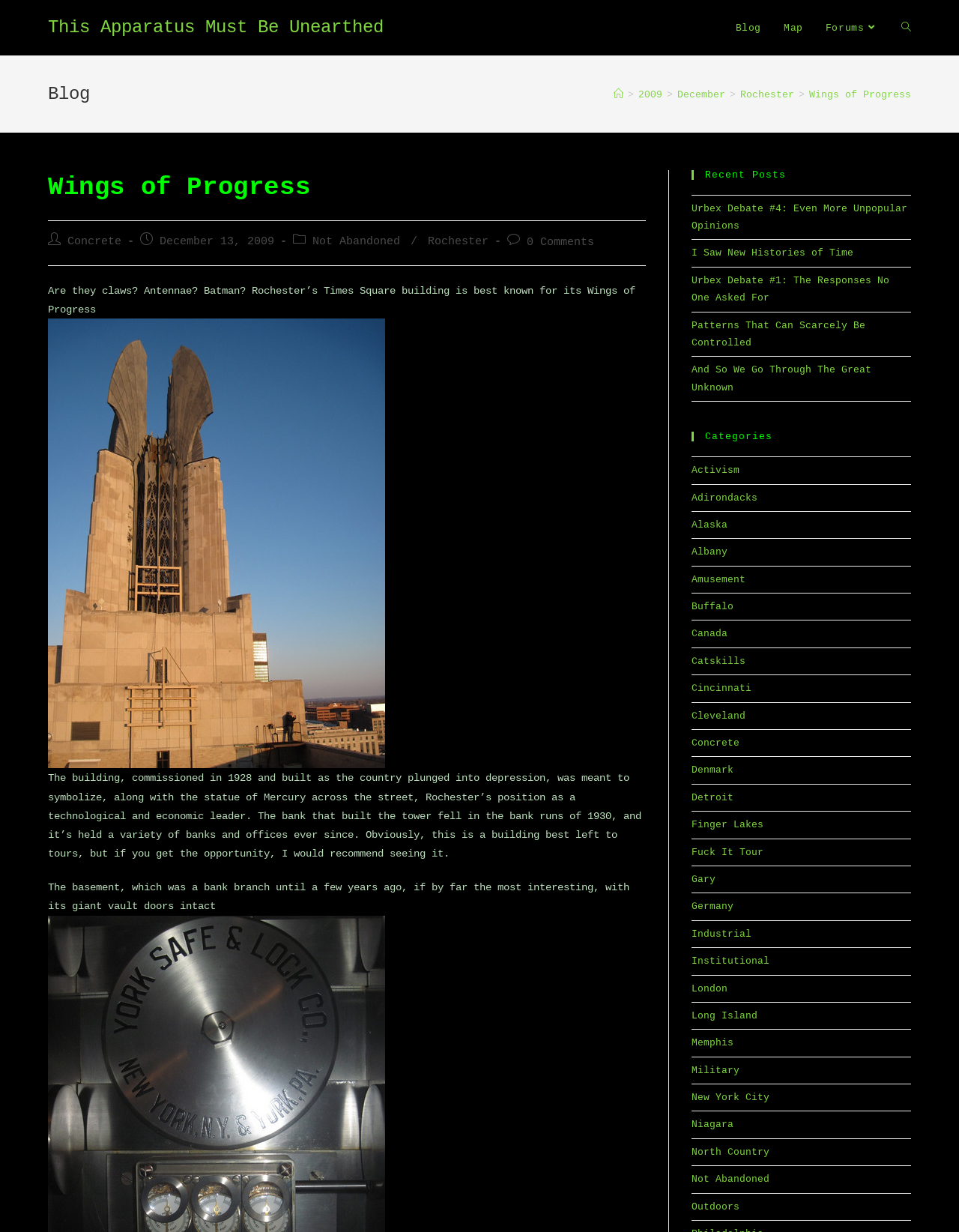Pinpoint the bounding box coordinates of the clickable element to carry out the following instruction: "Explore the 'Categories' section."

[0.721, 0.35, 0.95, 0.358]